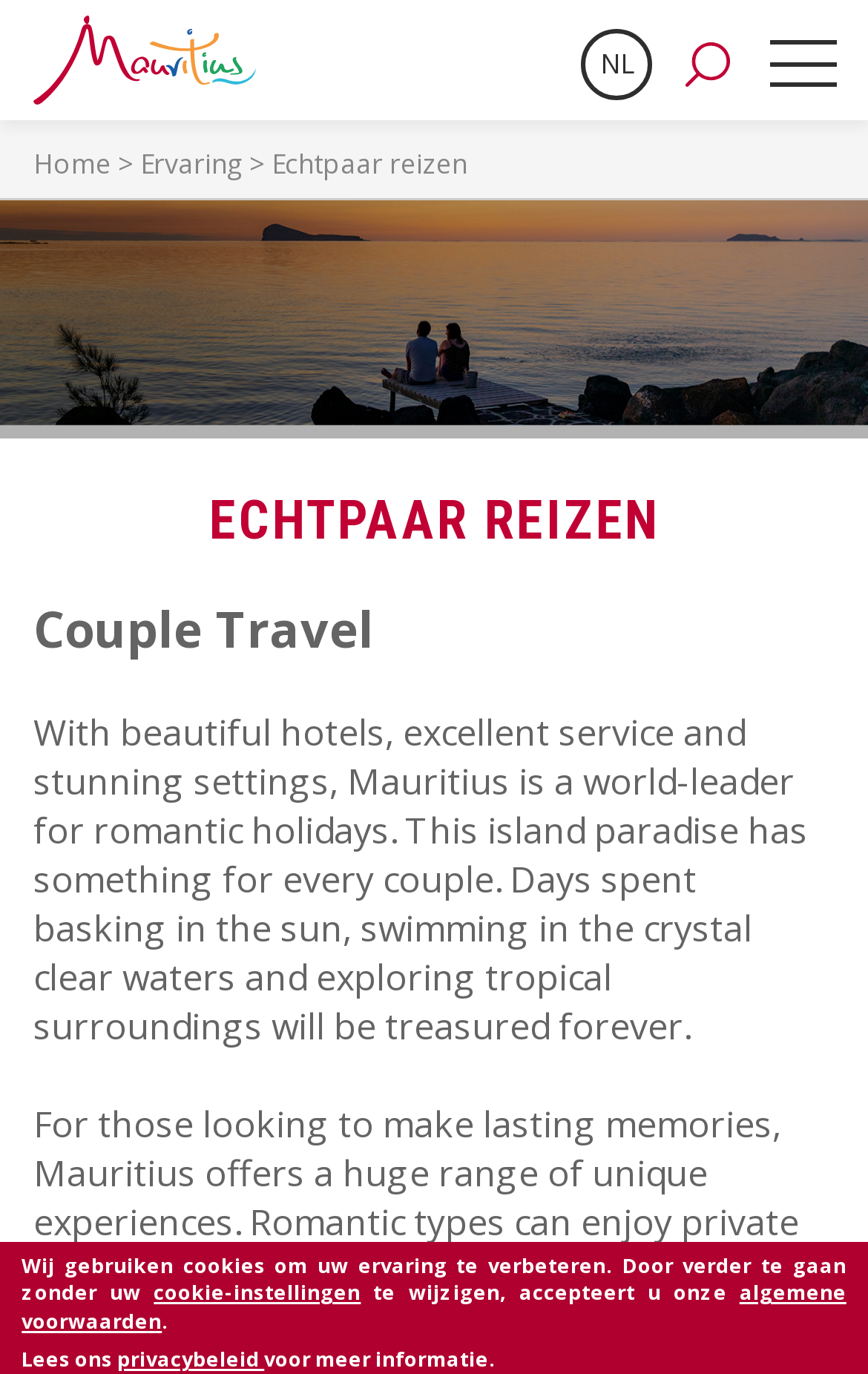Give a detailed account of the webpage's layout and content.

The webpage is about "Echtpaar reizen" or "Couple Travel" in English. At the top left corner, there is a link to "Skip to main content". Next to it, there is a navigation menu with a "Home" link and an image of a home icon. On the top right corner, there are three buttons, likely representing language options, with the first one labeled "NL".

Below the navigation menu, there is a breadcrumb navigation section with links to "Home", "Ervaring", and "Echtpaar reizen". The "Echtpaar reizen" link is highlighted, indicating that it is the current page.

The main content of the page is divided into two sections. The first section has a heading "ECHTPAAR REIZEN" in all capital letters, followed by a subheading "Couple Travel". The second section is a paragraph of text describing Mauritius as a romantic holiday destination, highlighting its beautiful hotels, excellent service, and stunning settings.

At the very bottom of the page, there is a notice about cookies, stating that the website uses cookies to improve the user's experience. The notice includes links to "cookie-instellingen" (cookie settings) and "algemene voorwaarden" (general terms and conditions).